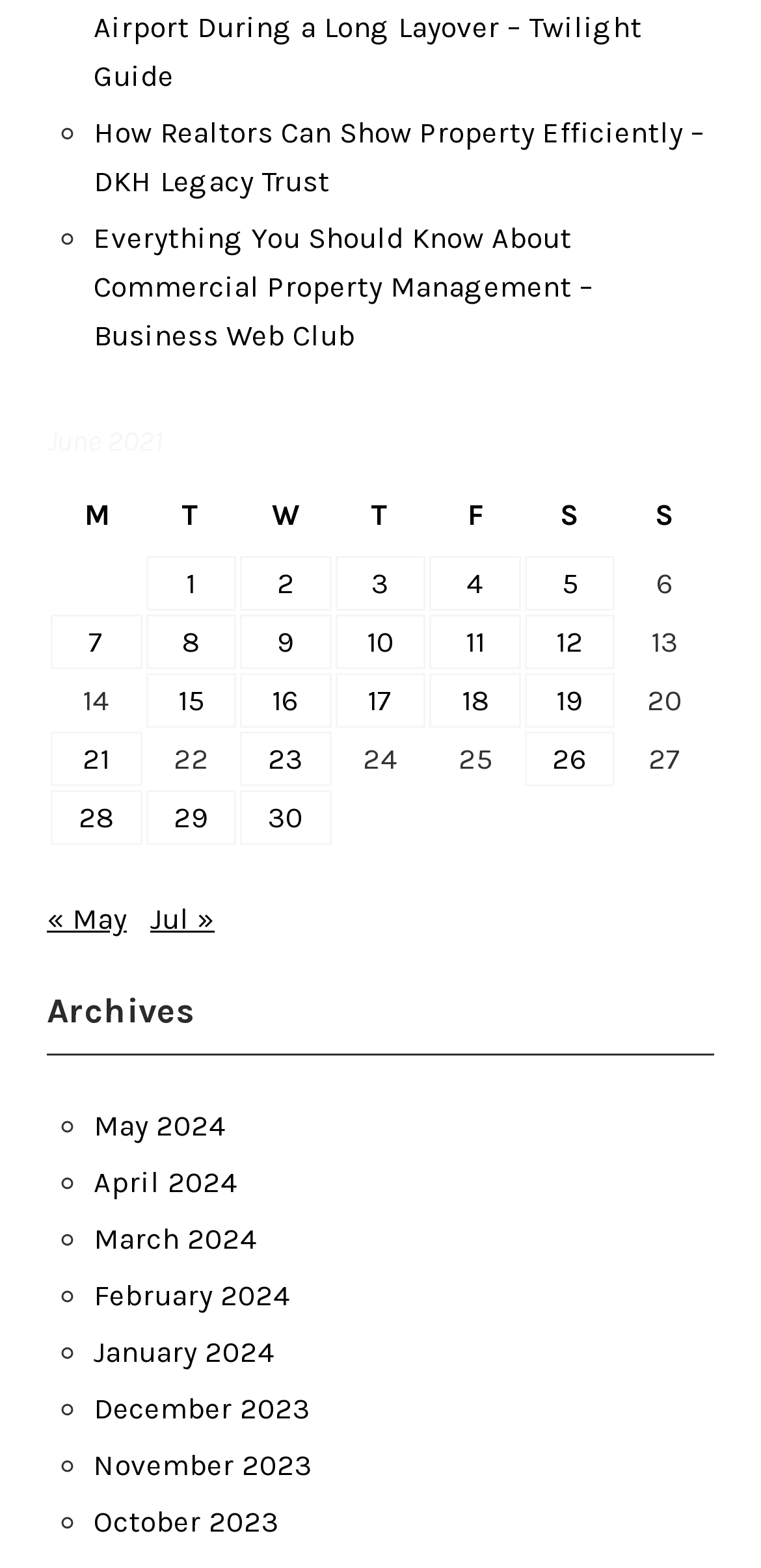What is the date of the first post in the table?
Utilize the image to construct a detailed and well-explained answer.

I looked at the first gridcell in the table and found the link 'Posts published on June 1, 2021', which indicates that the first post in the table is on June 1, 2021.